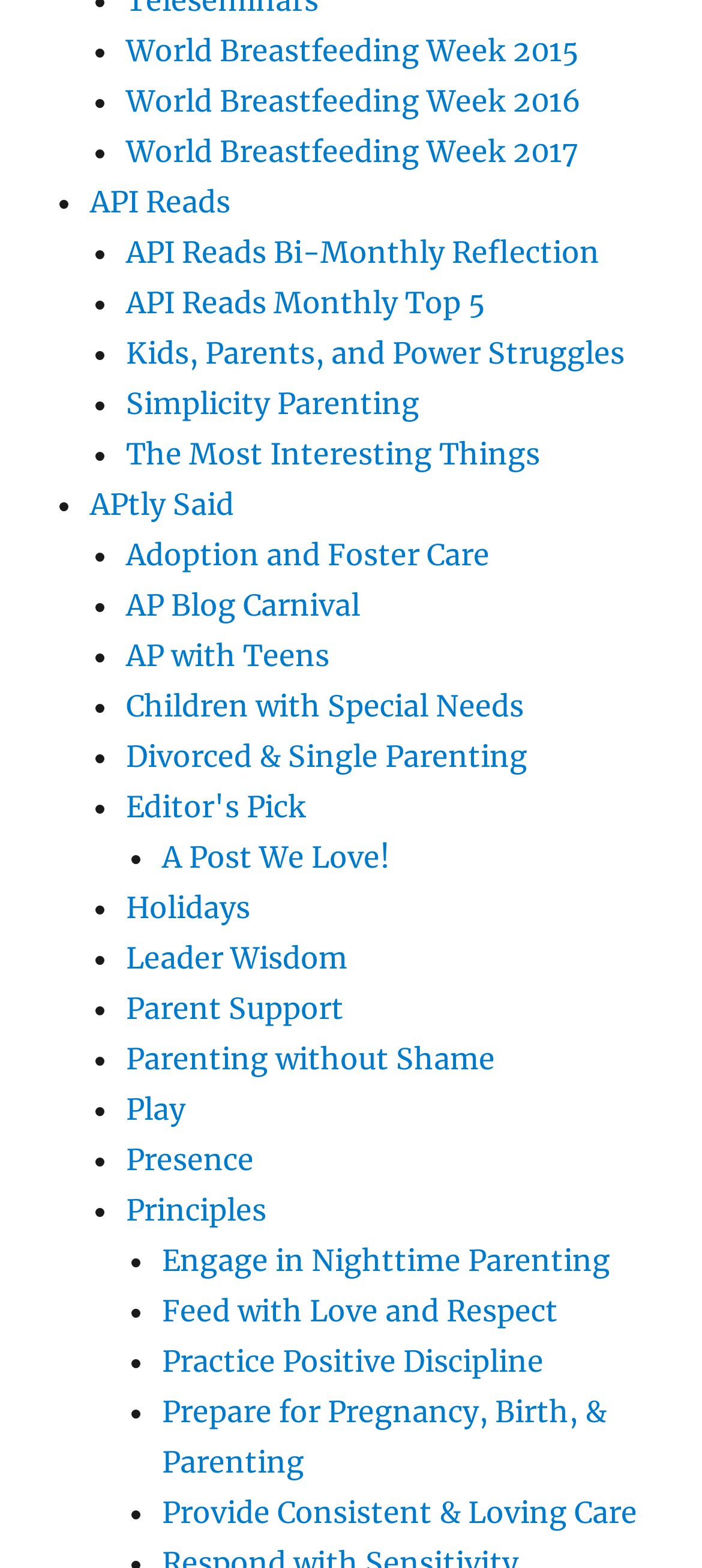What is the topic of the first link?
Using the visual information, answer the question in a single word or phrase.

World Breastfeeding Week 2015